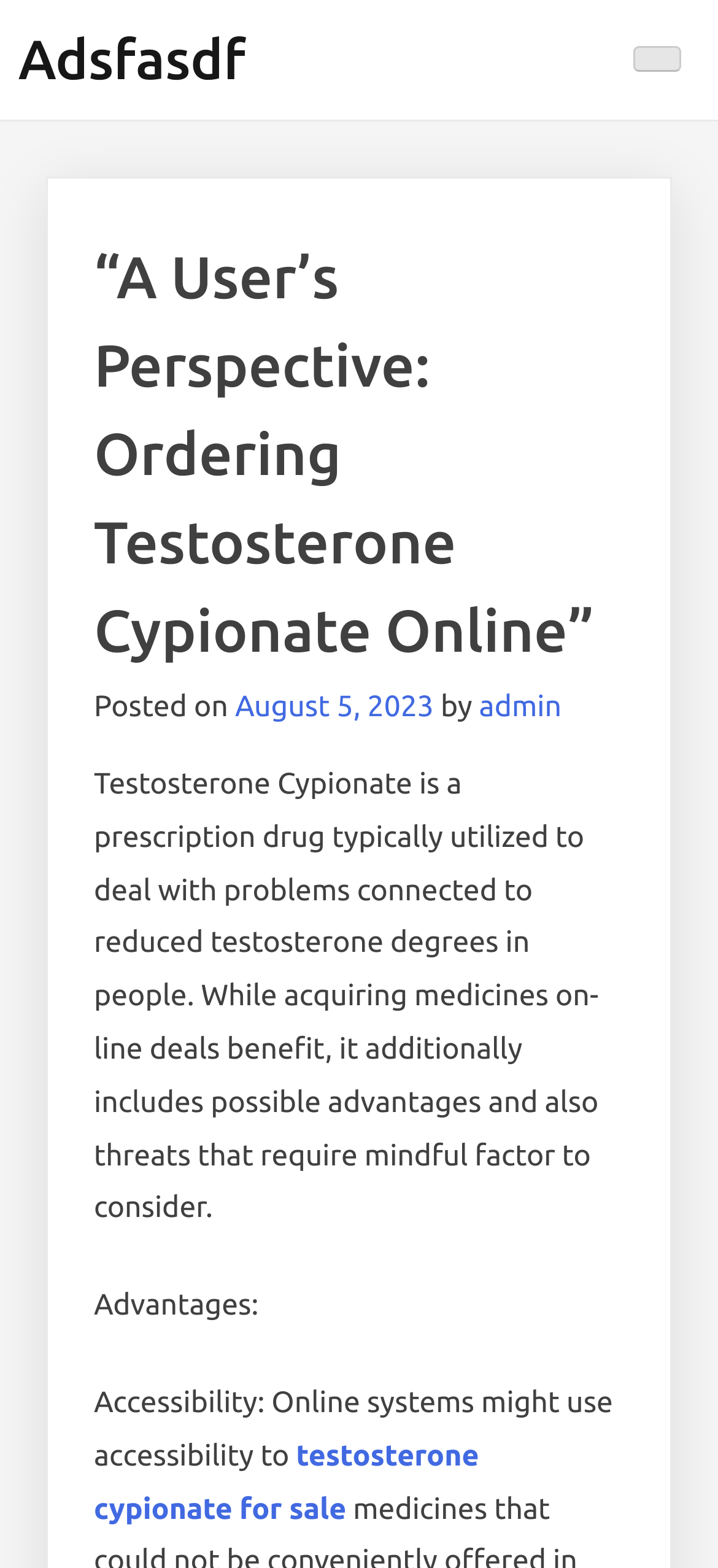Summarize the webpage in an elaborate manner.

The webpage appears to be a blog post or article discussing the topic of ordering testosterone cypionate online from a user's perspective. At the top left of the page, there is a link labeled "Adsfasdf". 

Below this link, there is a button that expands to reveal a primary menu. To the right of this button, there is a header section that spans most of the width of the page. Within this header, there is a heading that matches the title of the webpage, "A User's Perspective: Ordering Testosterone Cypionate Online". 

Below the heading, there is a line of text that indicates the post was published on August 5, 2023, by an author named "admin". 

The main content of the webpage begins below this line, with a paragraph of text that describes what testosterone cypionate is and its associated benefits and risks when purchased online. 

Following this paragraph, there are two subheadings, "Advantages" and another that is not explicitly labeled but appears to discuss accessibility. The latter subheading is followed by a link to "testosterone cypionate for sale".